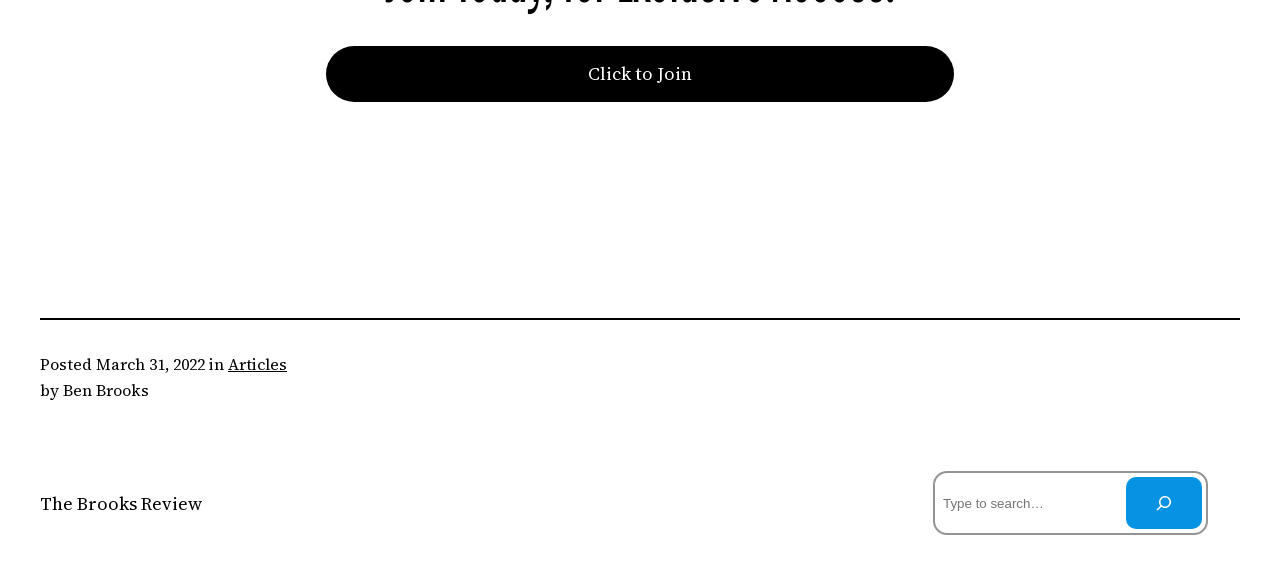Answer the question below with a single word or a brief phrase: 
Who is the author of the article?

Ben Brooks